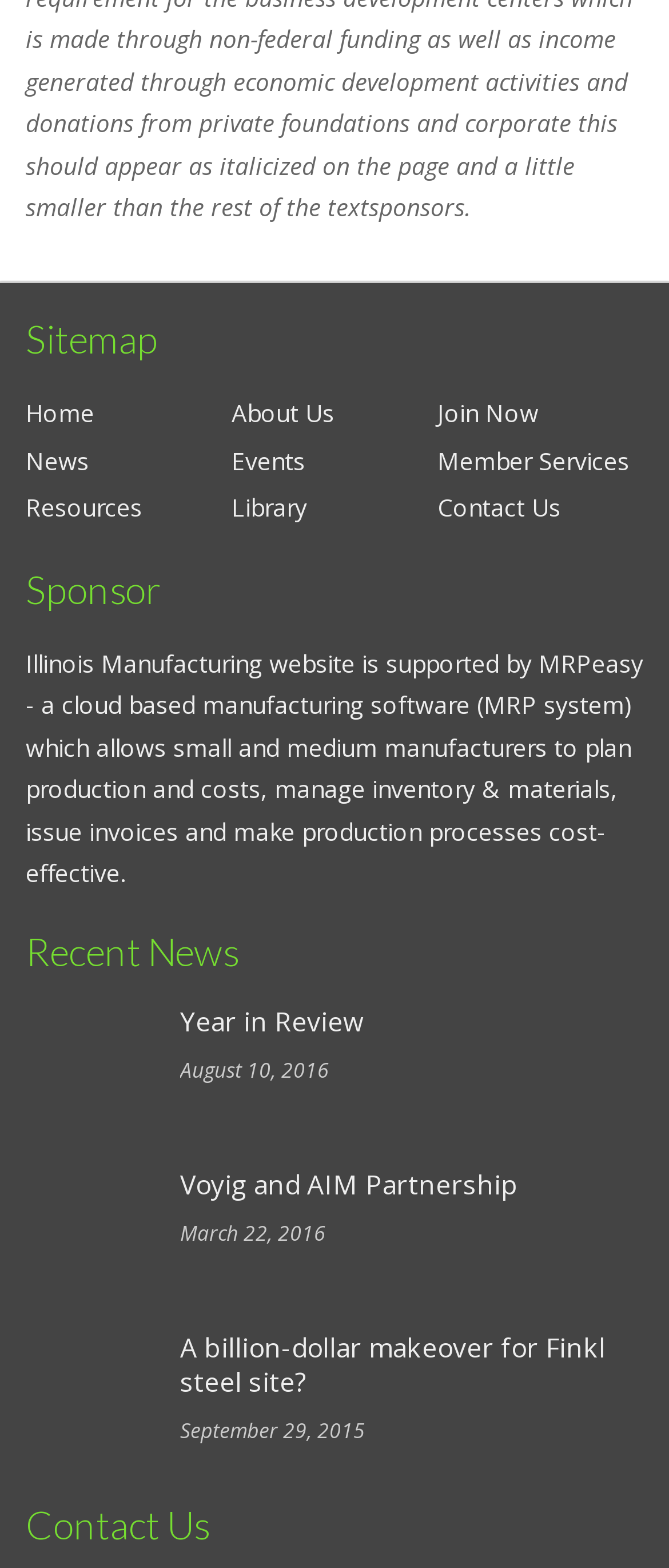Answer the question briefly using a single word or phrase: 
What is the sponsor of the Illinois Manufacturing website?

MRPeasy